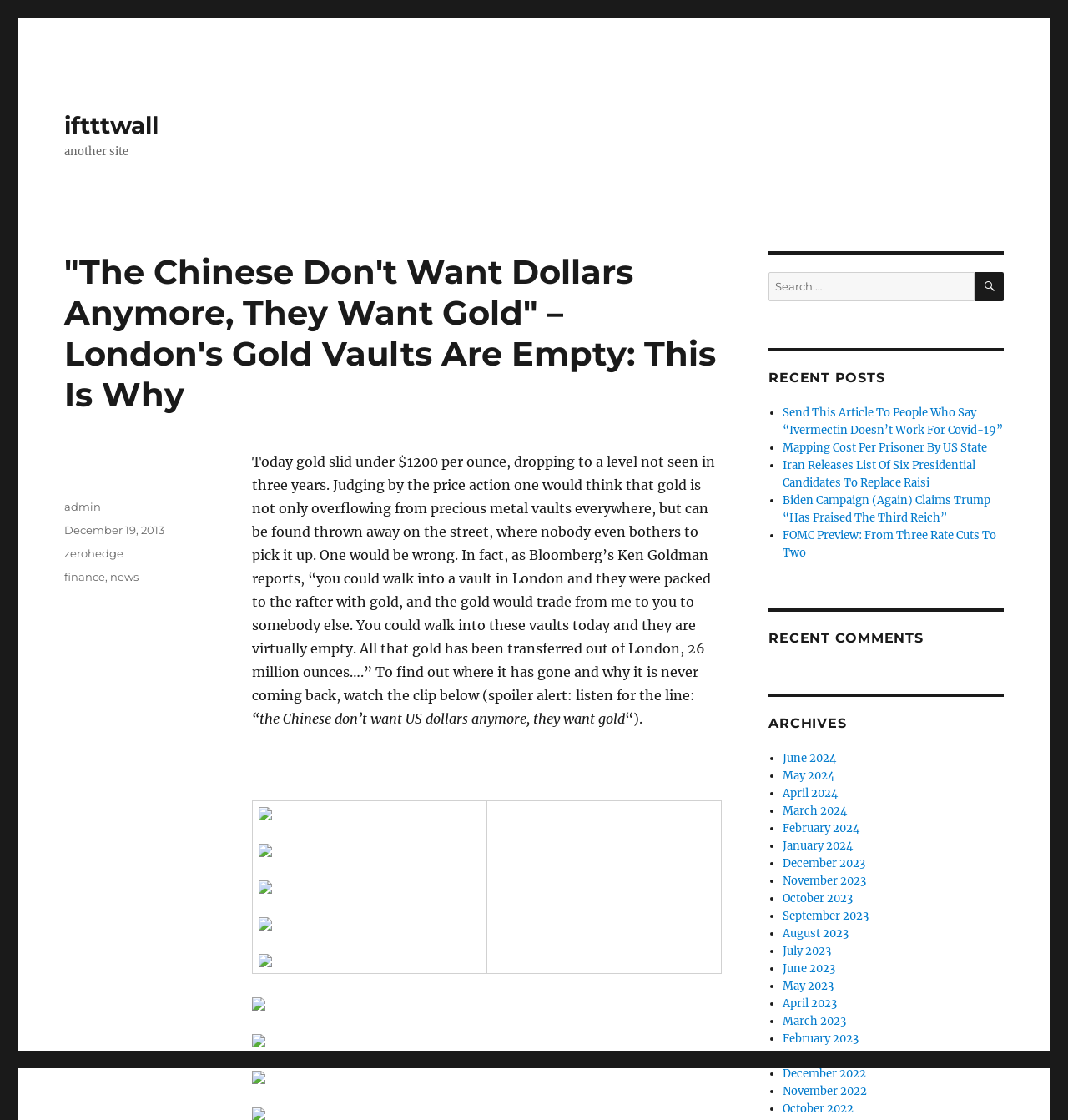Specify the bounding box coordinates of the element's area that should be clicked to execute the given instruction: "View archives". The coordinates should be four float numbers between 0 and 1, i.e., [left, top, right, bottom].

[0.72, 0.638, 0.94, 0.654]